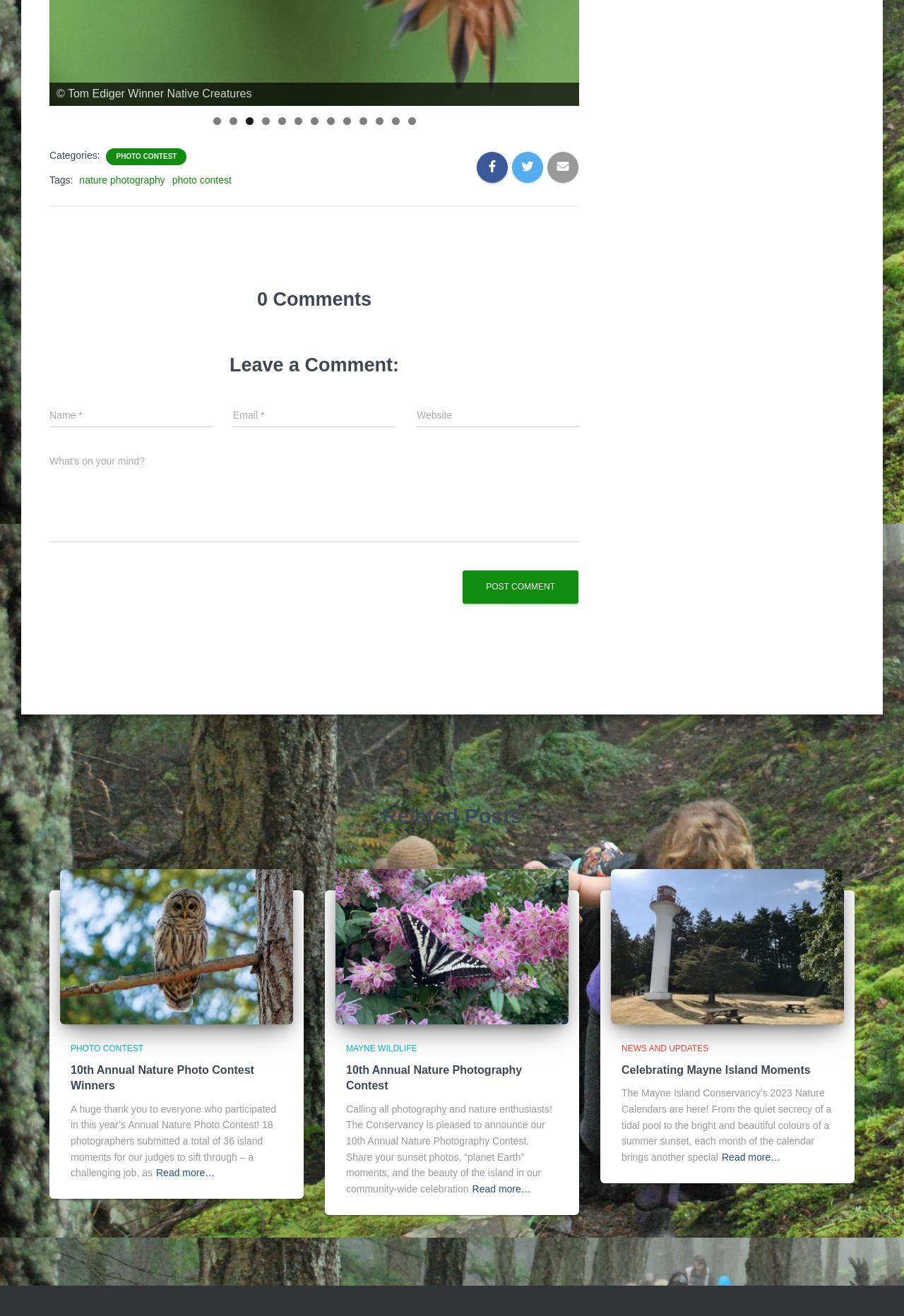Locate the bounding box coordinates of the UI element described by: "Read more…". Provide the coordinates as four float numbers between 0 and 1, formatted as [left, top, right, bottom].

[0.798, 0.873, 0.863, 0.886]